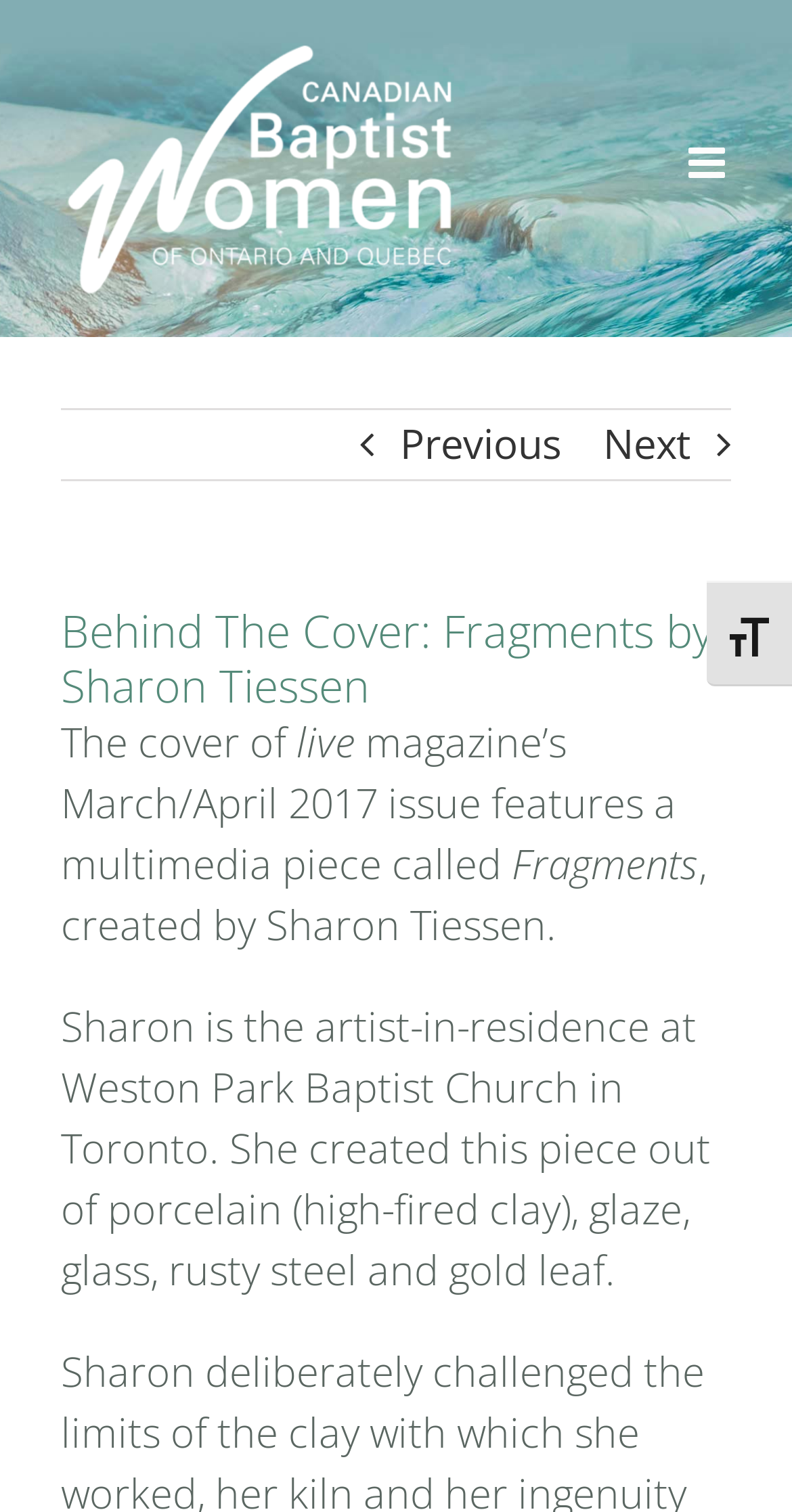What is the name of the magazine featured on the webpage?
Refer to the image and provide a one-word or short phrase answer.

Live